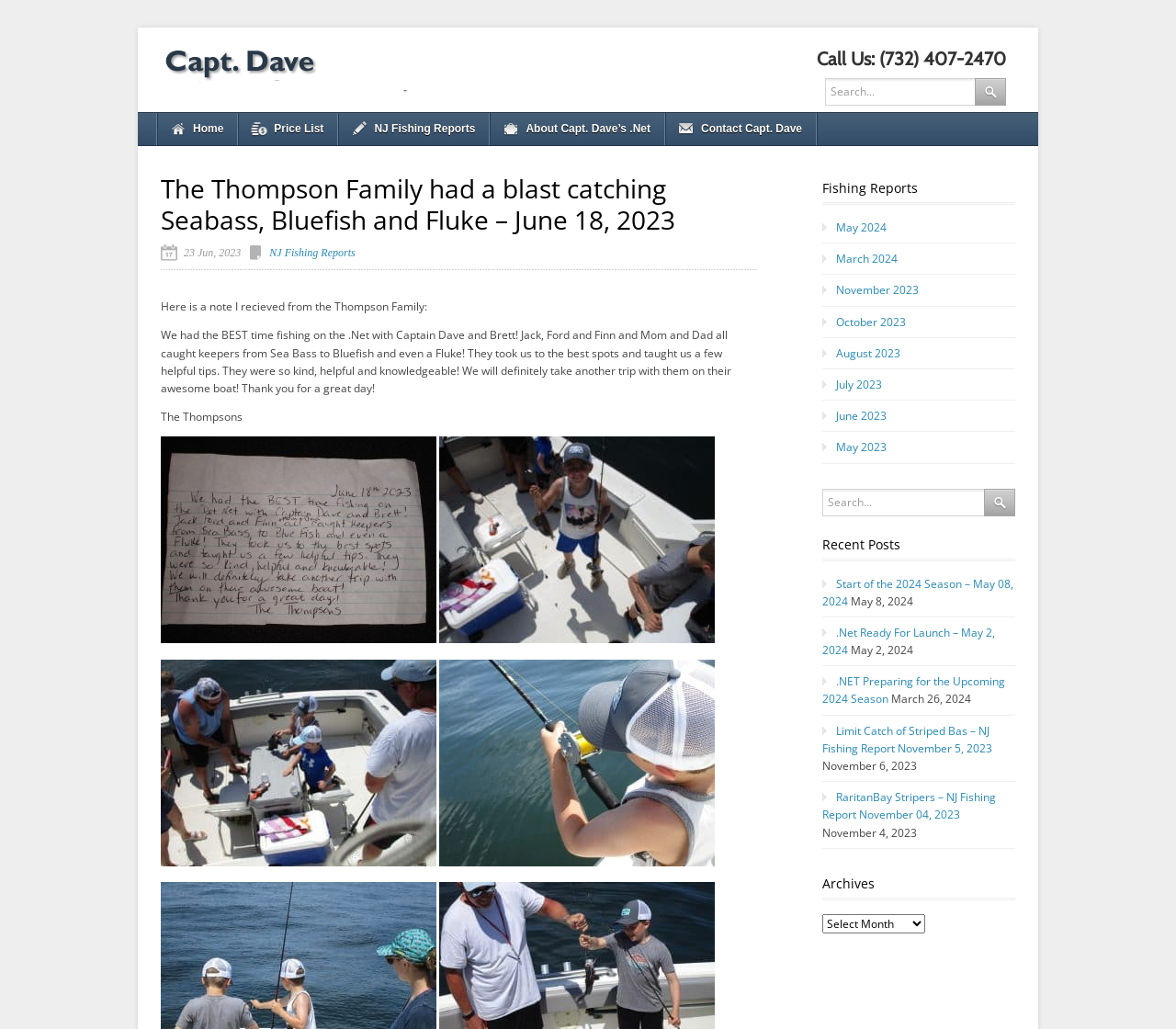Determine the bounding box coordinates of the region to click in order to accomplish the following instruction: "Click on the Home link". Provide the coordinates as four float numbers between 0 and 1, specifically [left, top, right, bottom].

[0.134, 0.11, 0.203, 0.141]